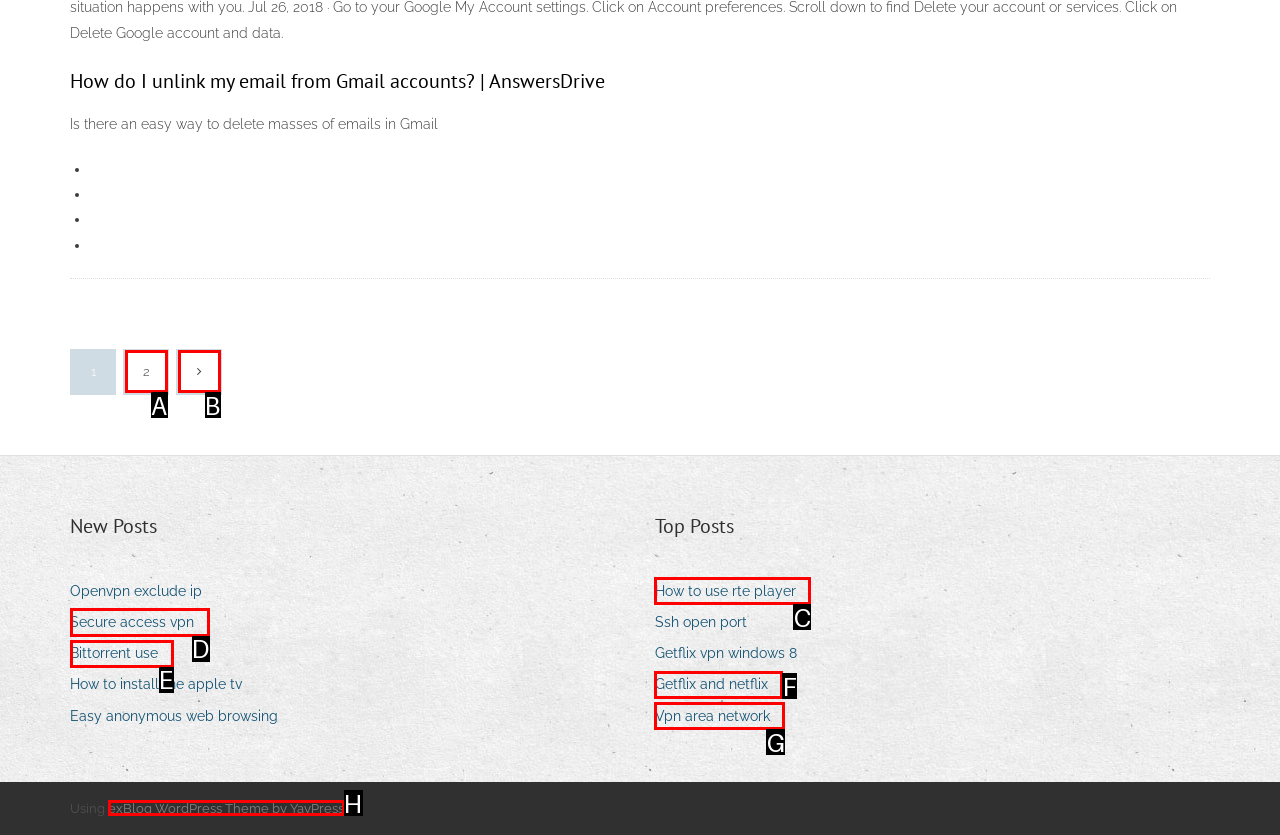From the provided options, pick the HTML element that matches the description: 2. Respond with the letter corresponding to your choice.

A